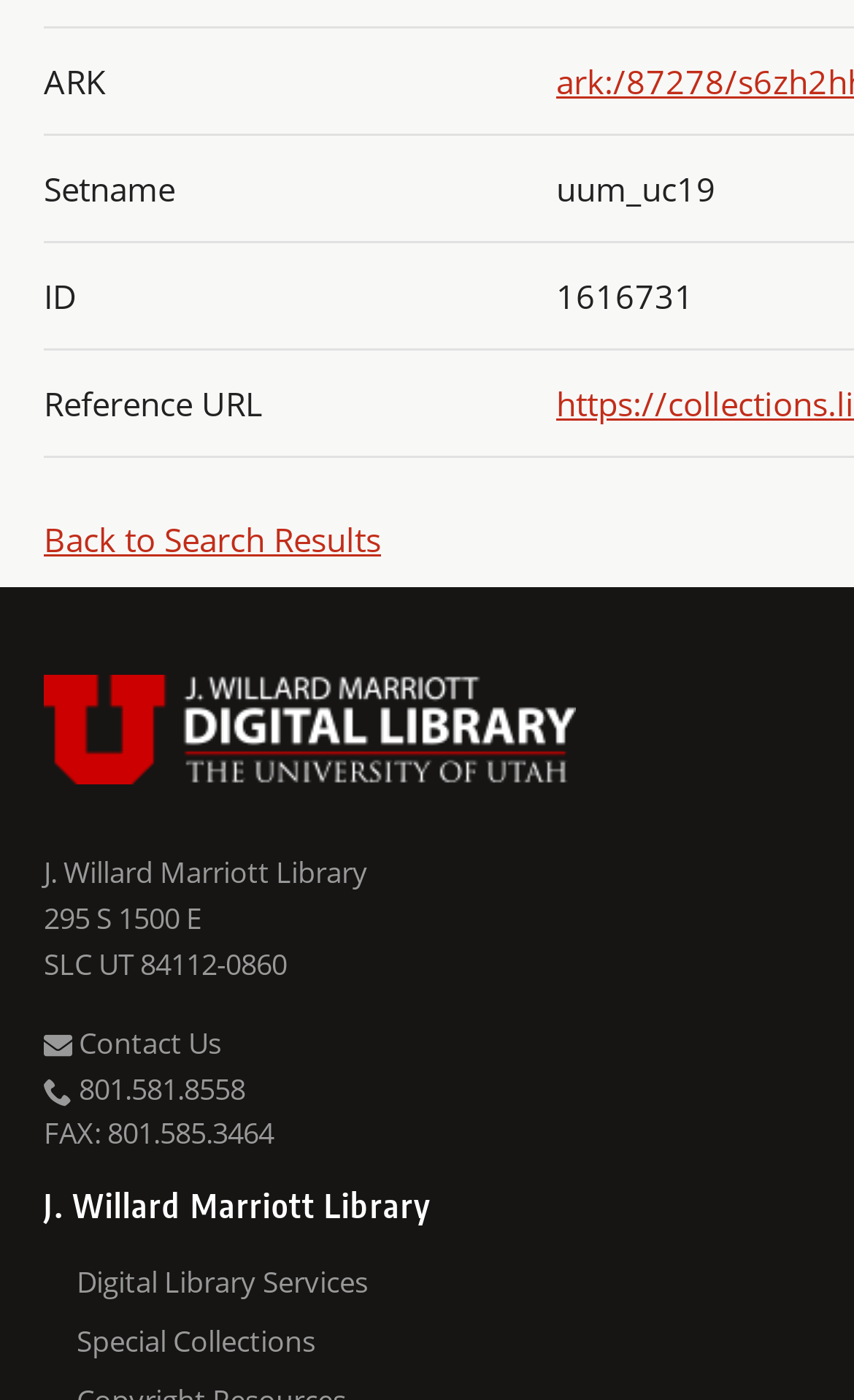Utilize the information from the image to answer the question in detail:
What is the address of the J. Willard Marriott Library?

I found the address by looking at the link element with the text '295 S 1500 E SLC UT 84112-0860' which is located below the 'J. Willard Marriott Library' link.